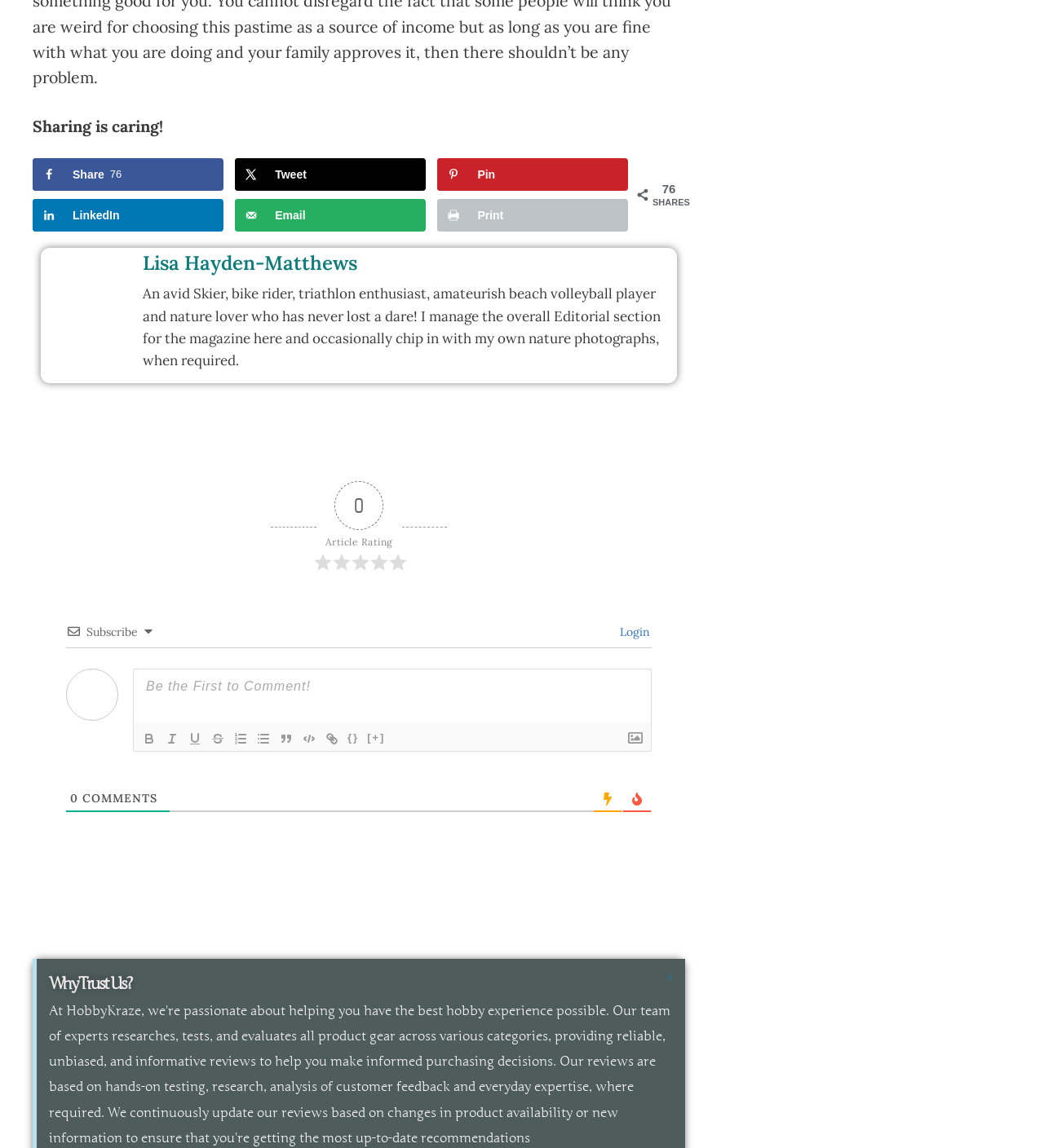Determine the bounding box coordinates for the clickable element required to fulfill the instruction: "View Lisa Hayden-Matthews' profile". Provide the coordinates as four float numbers between 0 and 1, i.e., [left, top, right, bottom].

[0.039, 0.216, 0.117, 0.293]